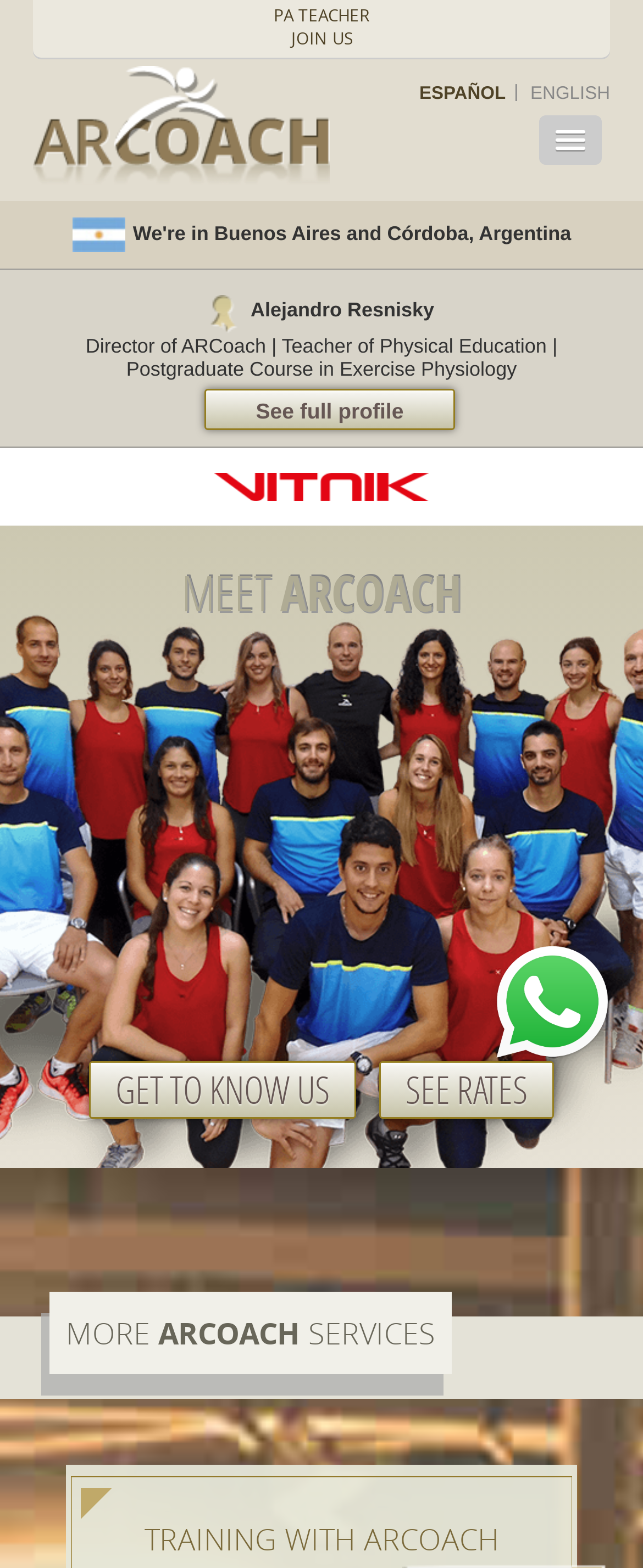Could you locate the bounding box coordinates for the section that should be clicked to accomplish this task: "Click the link to join as a PA teacher".

[0.426, 0.003, 0.574, 0.032]